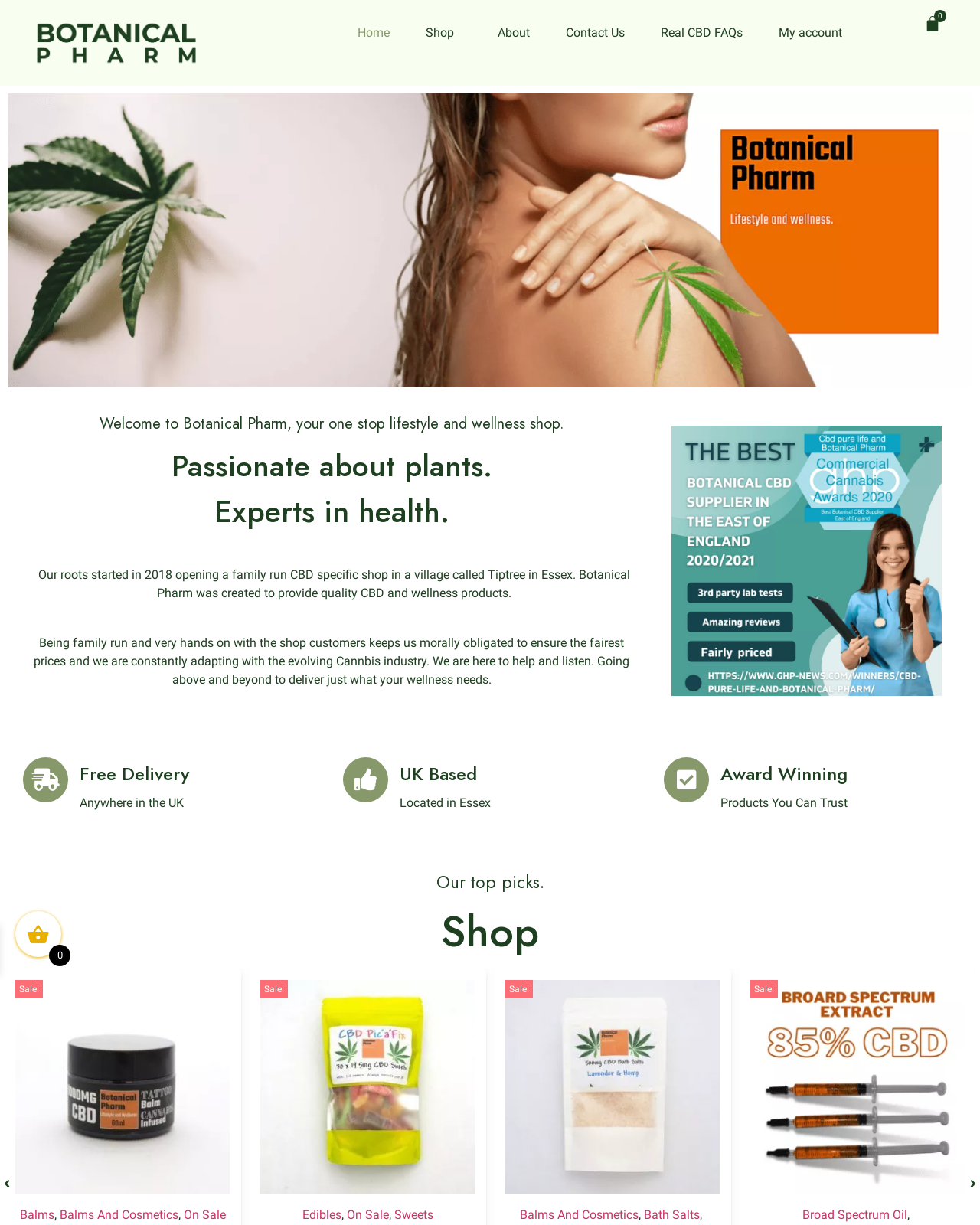Give a detailed account of the webpage's layout and content.

The webpage is about Botanical Pharm, a family-run CBD specific shop. At the top, there are seven links: Home, Shop, About, Contact Us, Real CBD FAQs, My account, and 0 Cart. Below these links, there are three headings: "Welcome to Botanical Pharm, your one stop lifestyle and wellness shop.", "Passionate about plants.", and "Experts in health.". 

Following these headings, there are two paragraphs of text describing the shop's history and mission. The first paragraph explains how the shop started in 2018 in a village called Tiptree in Essex, and its goal is to provide quality CBD and wellness products. The second paragraph mentions the shop's commitment to fair prices and adapting to the evolving cannabis industry.

Below these paragraphs, there are three sections with headings: "Free Delivery", "UK Based", and "Award Winning". Each section has a subheading providing more information. The "Free Delivery" section mentions that delivery is available anywhere in the UK. The "UK Based" section states that the shop is located in Essex. The "Award Winning" section assures customers that the products are trustworthy.

Further down, there is a heading "Our top picks." followed by a heading "Shop". Below these headings, there are three product showcases, each with an image and a link to the product. The products are a CBD tattoo balm, CBD sweets, and CBD bath salts. Each product has a "Sale!" label and links to related categories such as Balms, Edibles, and Bath Salts.

At the bottom of the page, there are more links to product categories, including Broad Spectrum Oil.